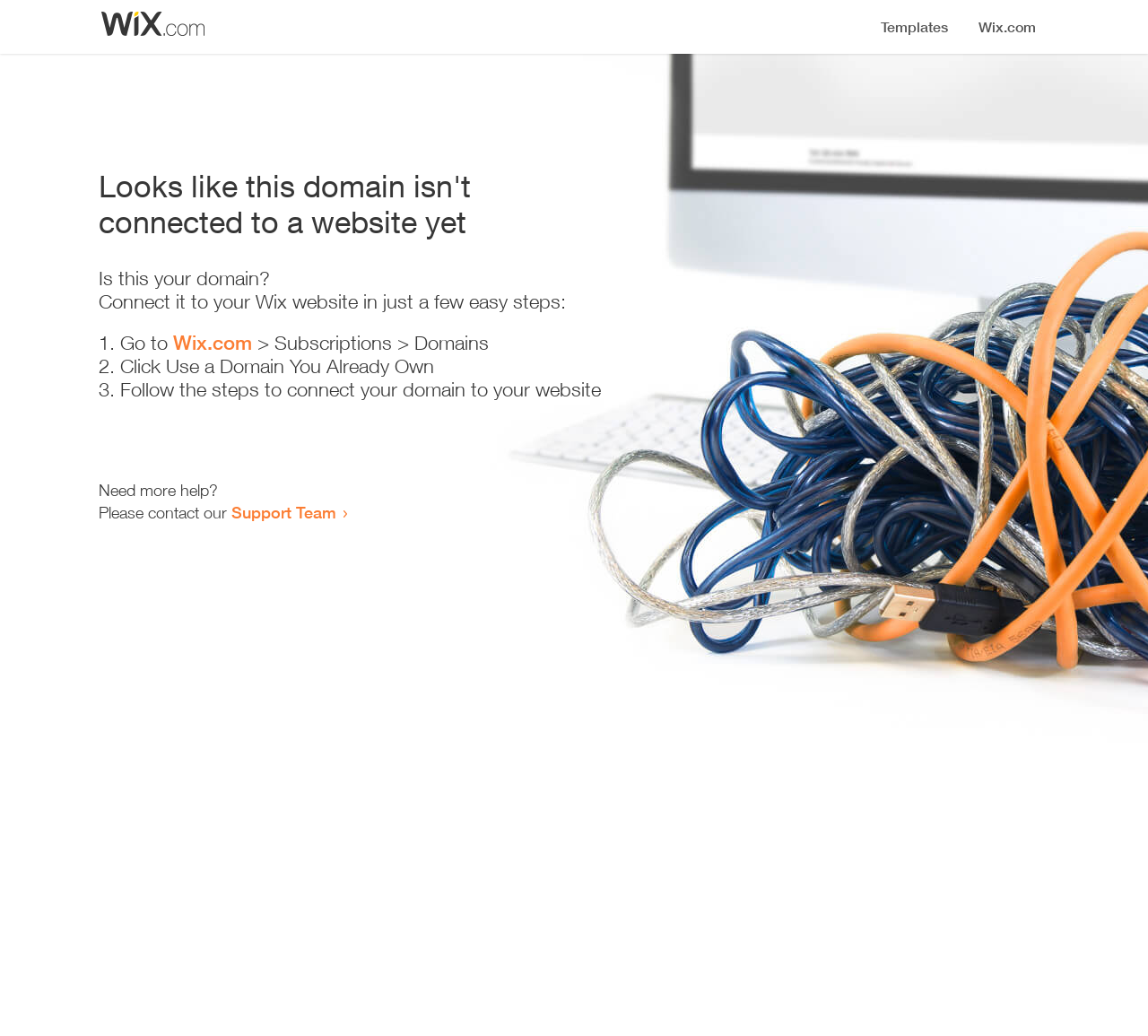Provide a one-word or one-phrase answer to the question:
Is there an image on the webpage?

Yes